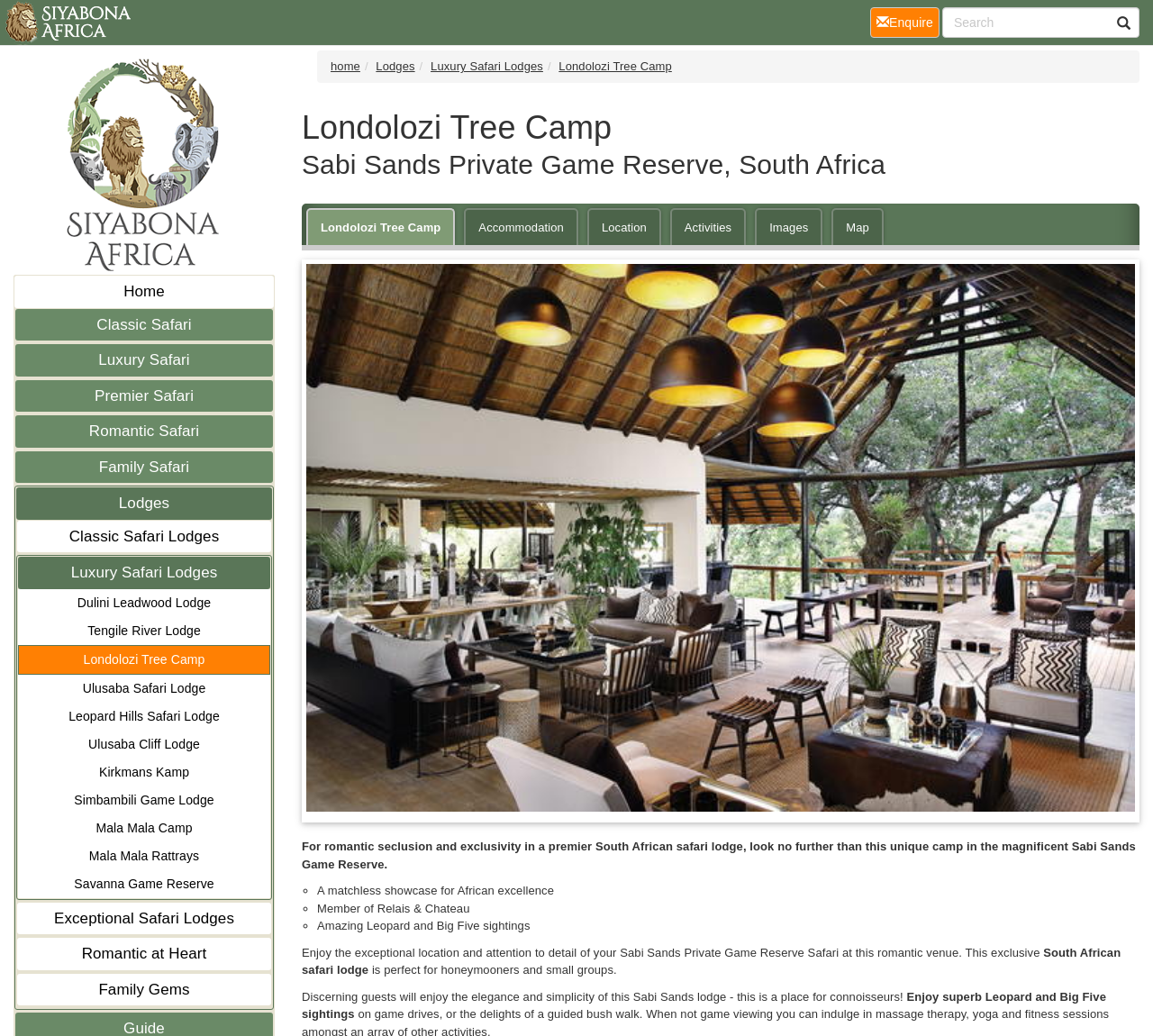What can guests enjoy at Londolozi Tree Camp?
From the image, provide a succinct answer in one word or a short phrase.

Superb Leopard and Big Five sightings